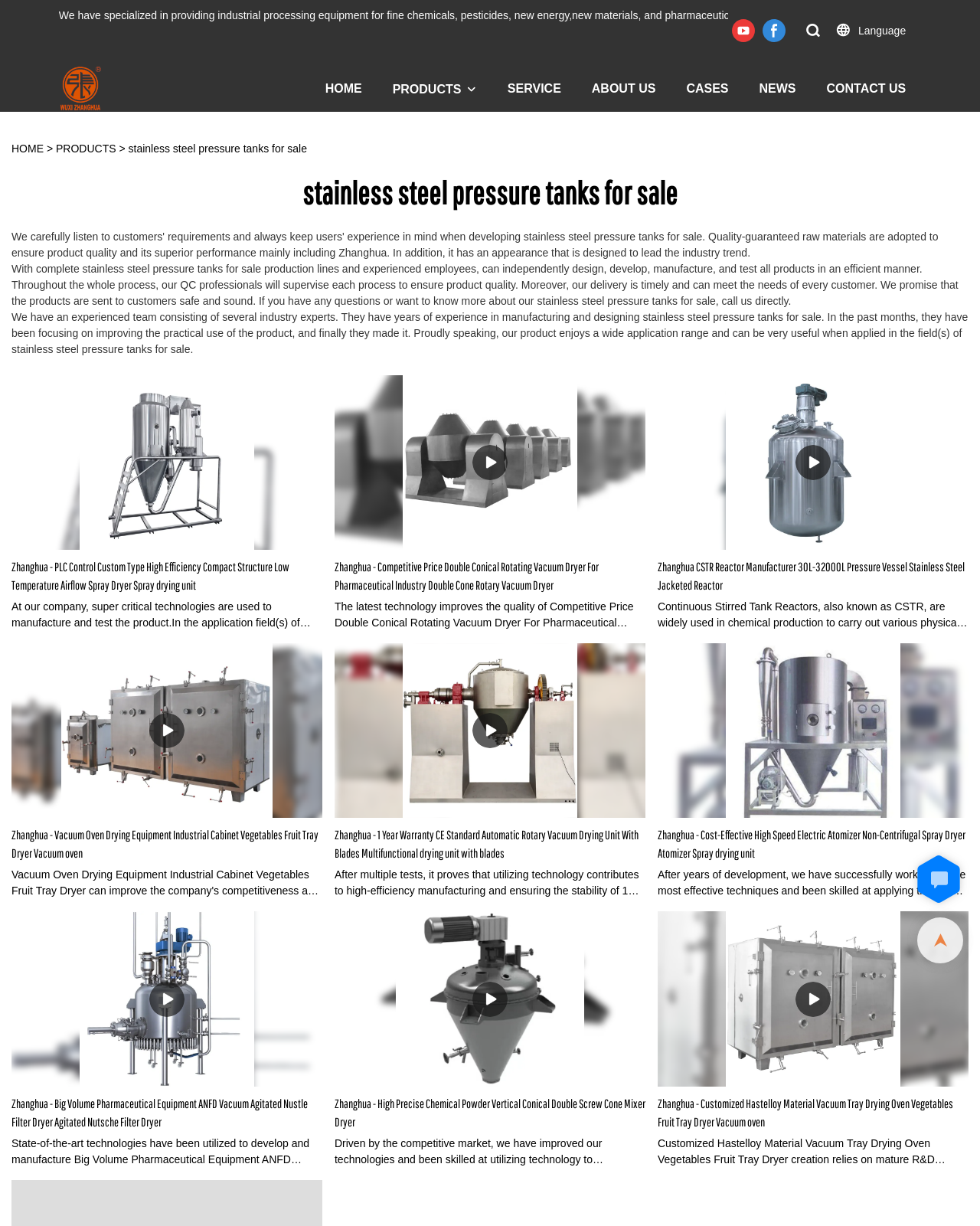Summarize the contents and layout of the webpage in detail.

The webpage is about Zhanghua, a manufacturer of stainless steel pressure tanks for sale. At the top of the page, there is a loading indicator and a brief introduction to the company, stating that they have been providing industrial processing equipment for various industries for over 48 years. 

Below the introduction, there are social media links, including YouTube and Facebook, on the top right corner. On the top left corner, there is a language selection option. 

The main navigation menu is located below the introduction, with links to different sections of the website, including Home, Products, Service, About Us, Cases, News, and Contact Us. 

The main content of the page is divided into several sections. The first section describes the company's stainless steel pressure tanks for sale, highlighting their independent design, development, manufacturing, and testing capabilities. 

The second section features a team of industry experts who have years of experience in manufacturing and designing stainless steel pressure tanks for sale. 

Below these sections, there are several product showcases, each with an image, a brief description, and a link to learn more. The products include PLC Control Custom Type High Efficiency Compact Structure Low Temperature Airflow Spray Dryer, Competitive Price Double Conical Rotating Vacuum Dryer, CSTR Reactor, Vacuum Oven Drying Equipment, and more. 

Each product showcase is accompanied by a brief description of its features, applications, and benefits. The products are displayed in a grid layout, with three products per row. 

At the bottom of the page, there are several images, but they do not appear to be related to the main content of the page.